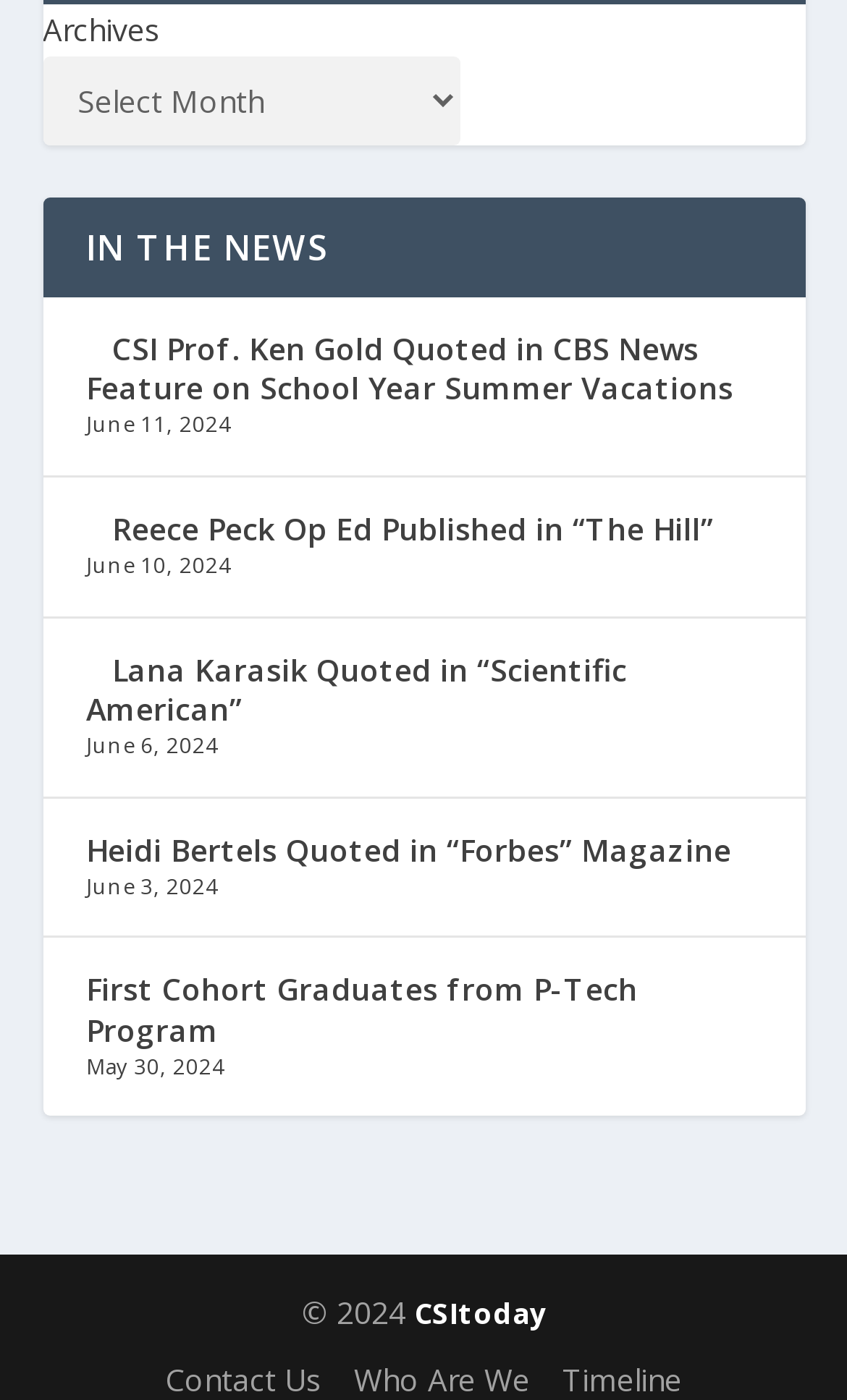Provide a single word or phrase to answer the given question: 
What is the copyright year mentioned at the bottom of the webpage?

2024